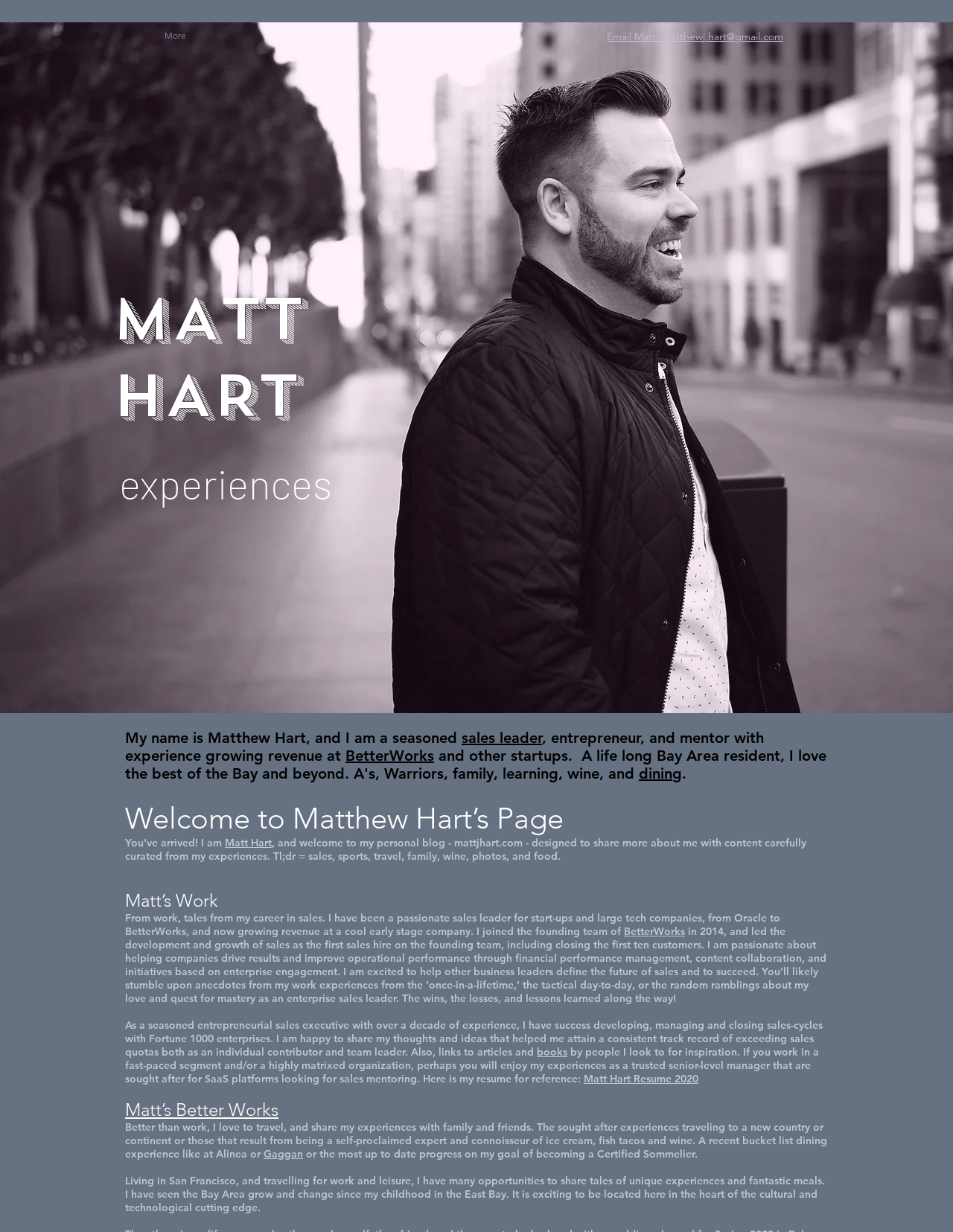What is Matthew Hart's profession?
Look at the image and answer the question with a single word or phrase.

Sales leader